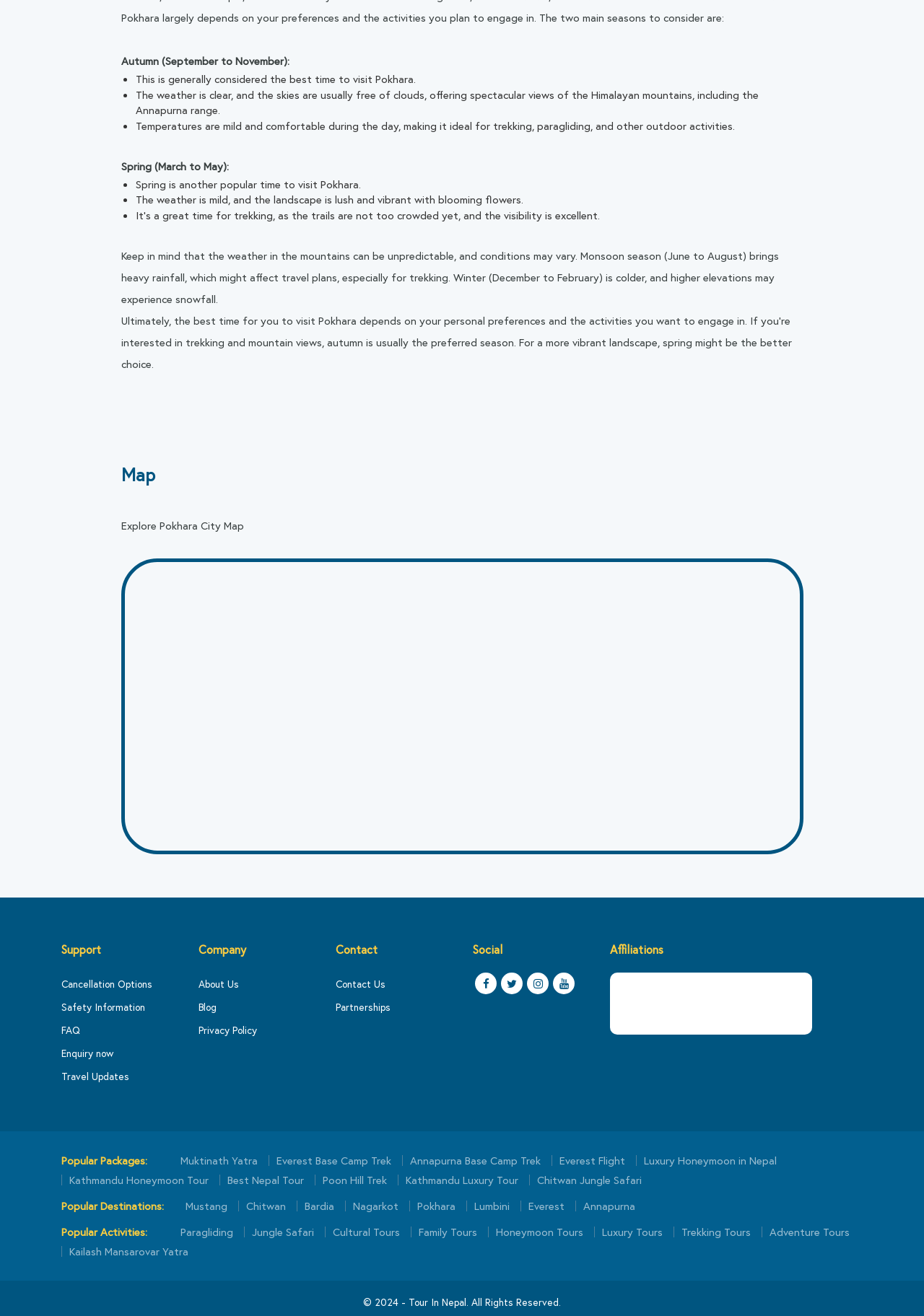Locate the bounding box of the user interface element based on this description: "Annapurna Base Camp Trek".

[0.435, 0.878, 0.593, 0.886]